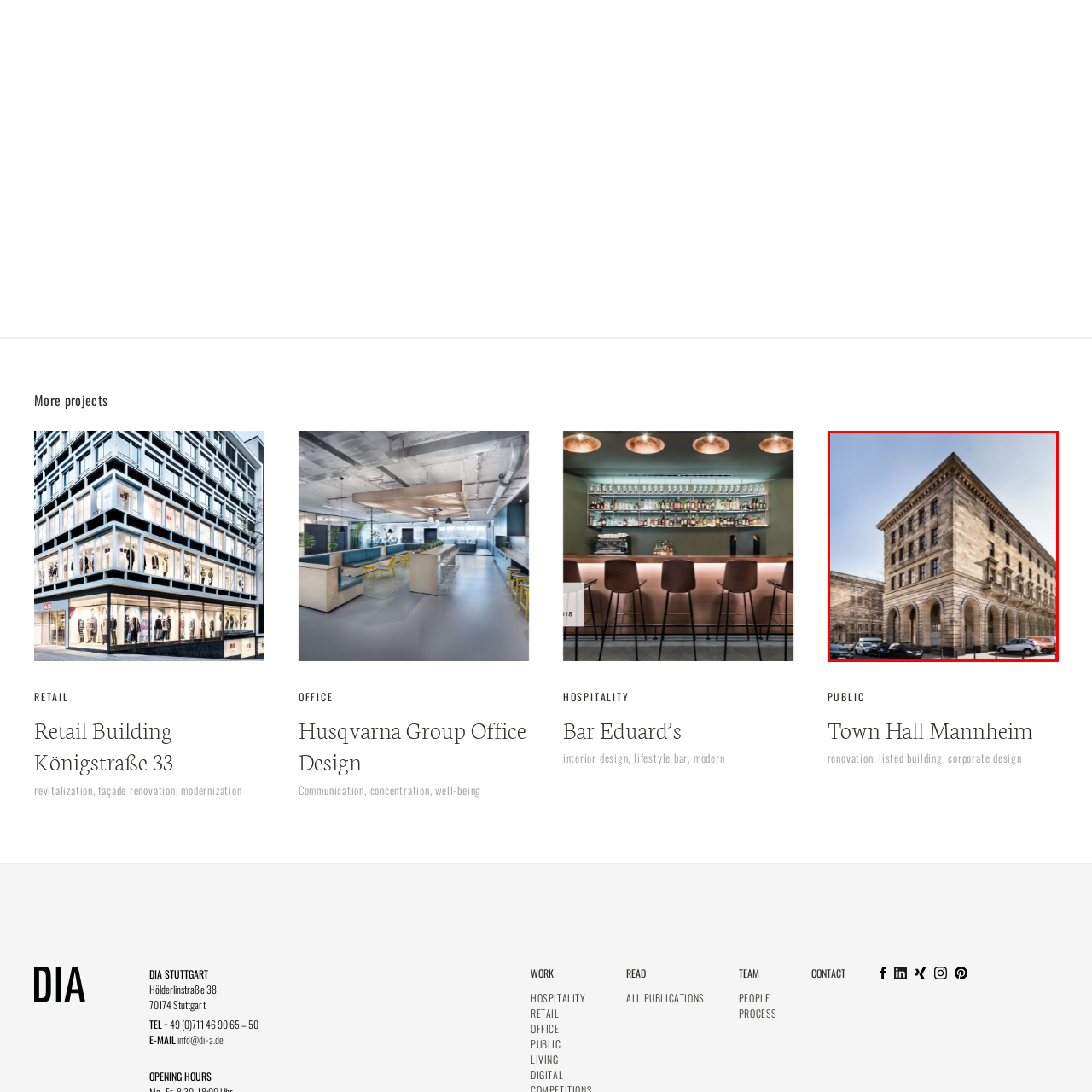What is the purpose of the large windows?
Observe the image inside the red bounding box carefully and formulate a detailed answer based on what you can infer from the visual content.

The large windows on the Town Hall are designed to allow natural light to enter the building, which contributes to its stately presence. This suggests that the windows play a crucial role in illuminating the interior spaces, making the building more functional and aesthetically pleasing.